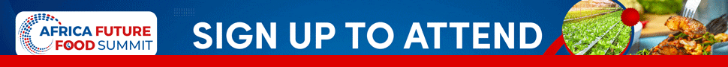Respond to the question with just a single word or phrase: 
What is the purpose of the icons displayed?

Indicating summit themes